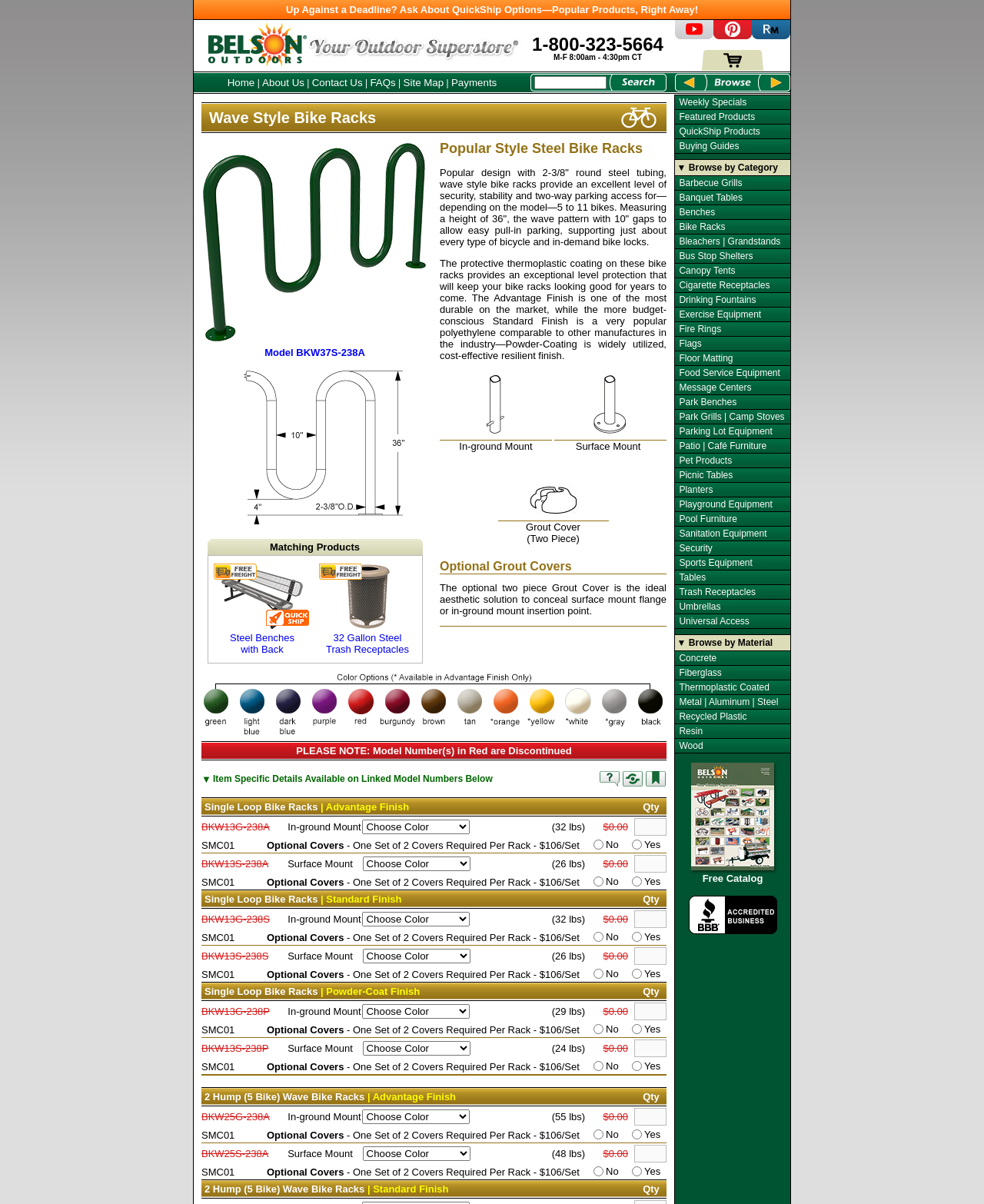Please identify the coordinates of the bounding box that should be clicked to fulfill this instruction: "Choose a color for the bike rack".

[0.368, 0.681, 0.478, 0.693]